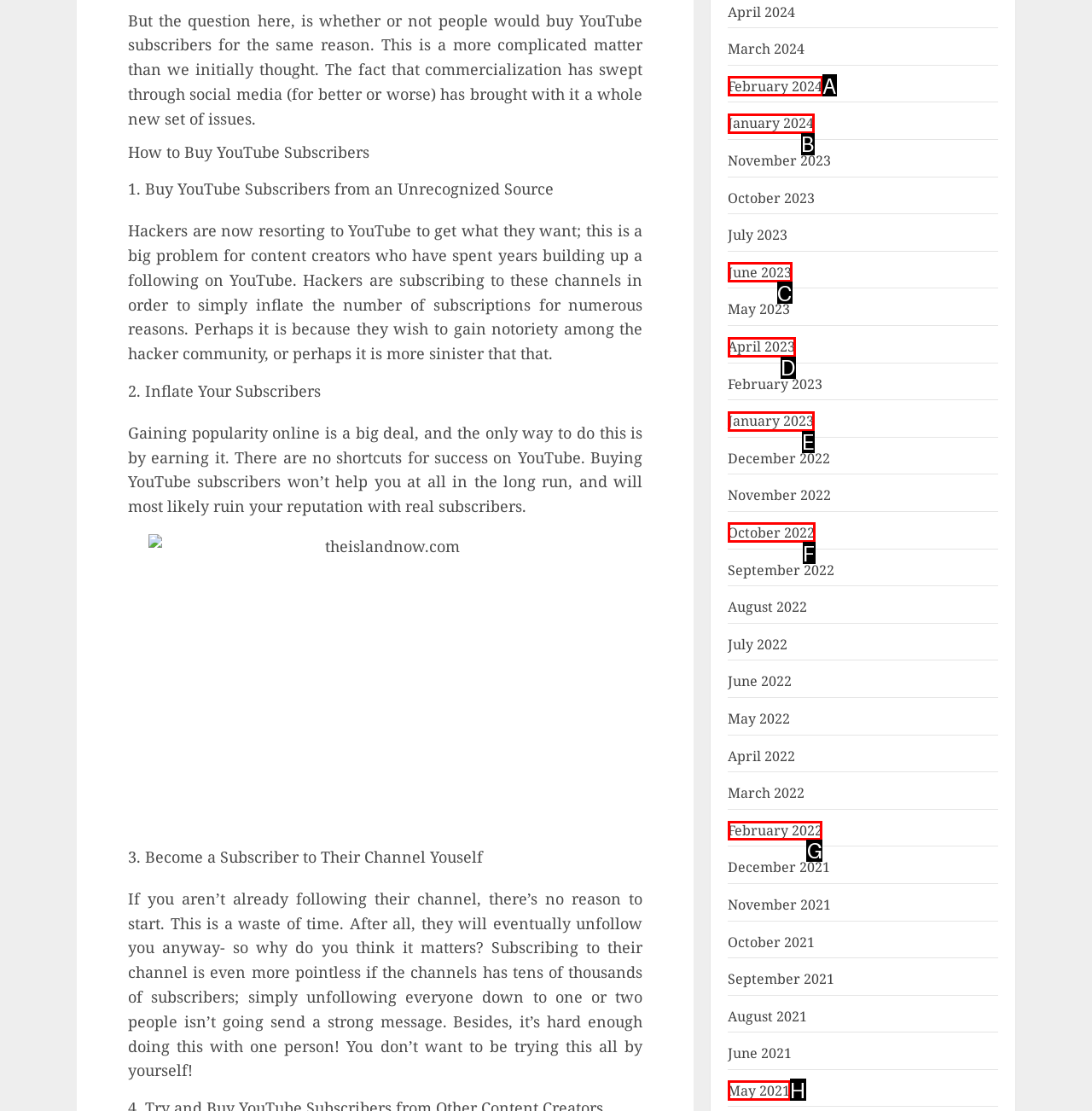Choose the HTML element that should be clicked to achieve this task: Click the 'February 2022' link
Respond with the letter of the correct choice.

G